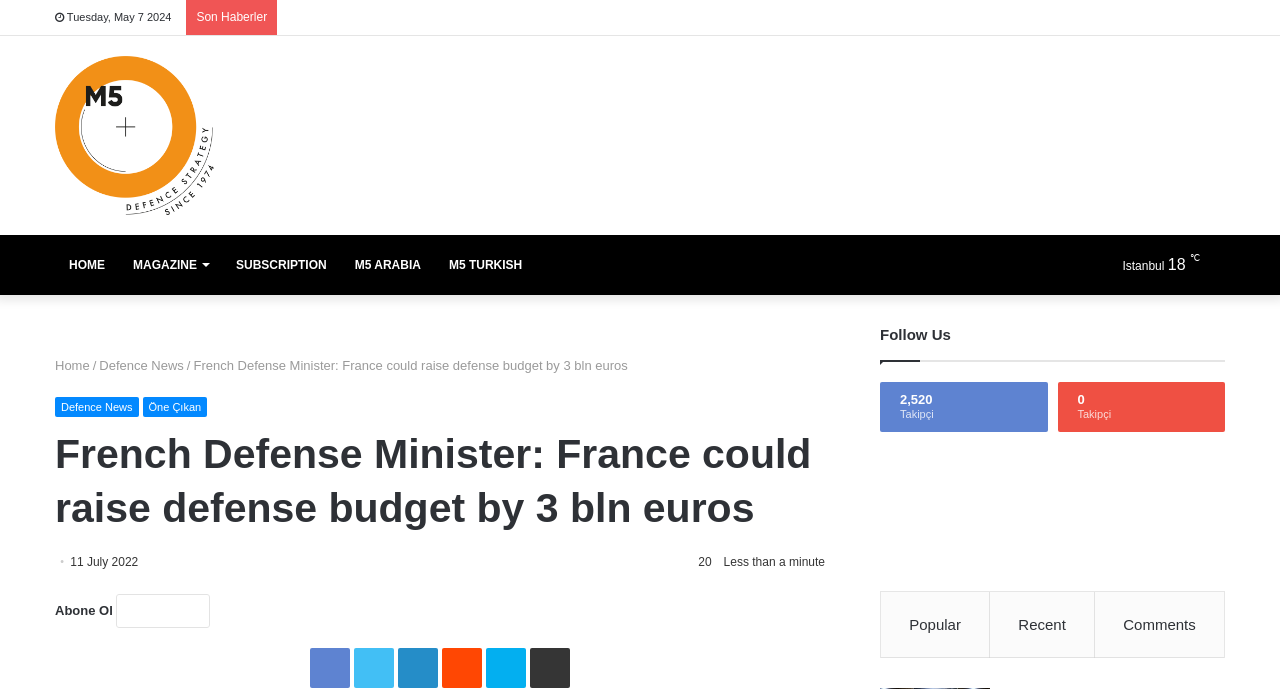Locate the bounding box coordinates of the clickable region necessary to complete the following instruction: "Click on the 'Defence News' link". Provide the coordinates in the format of four float numbers between 0 and 1, i.e., [left, top, right, bottom].

[0.078, 0.52, 0.144, 0.541]